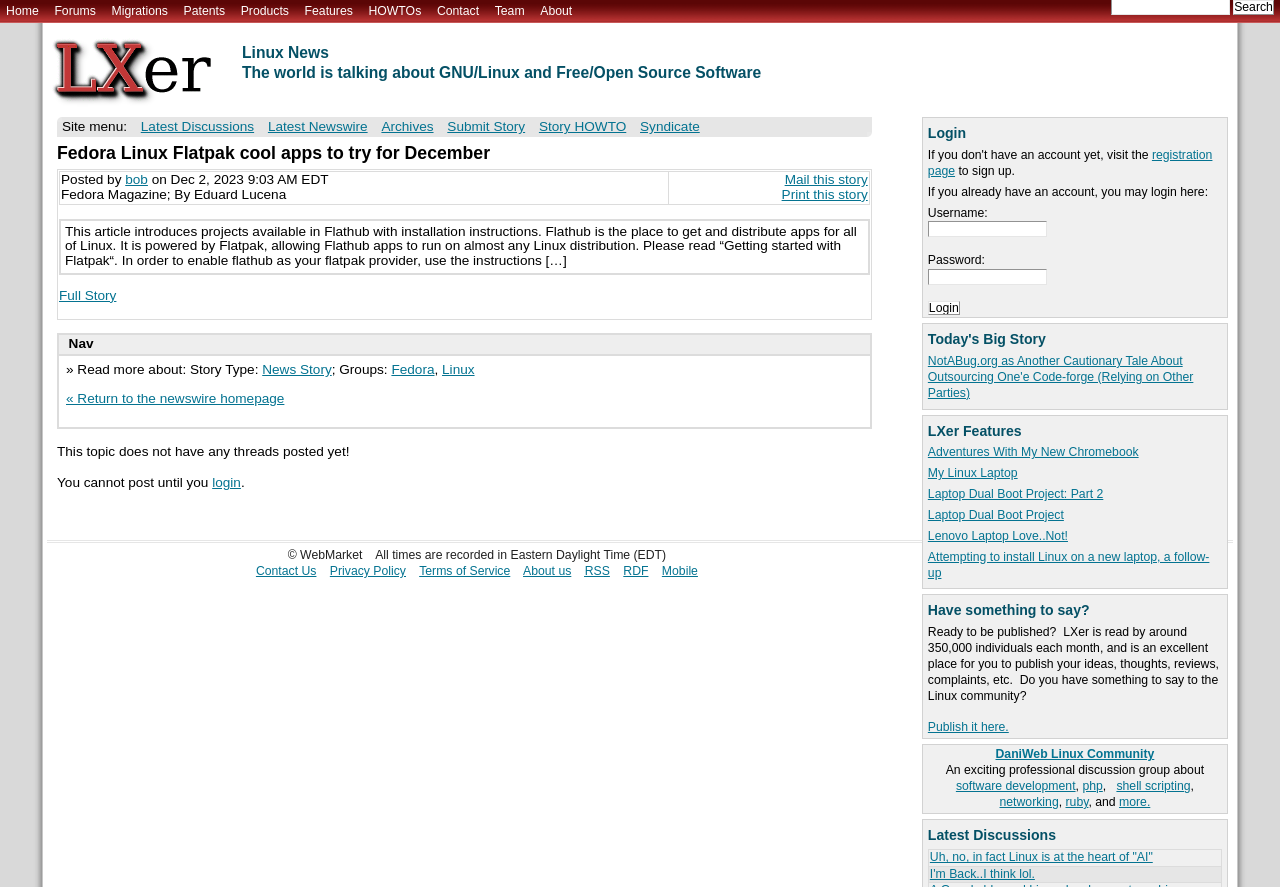Please find the bounding box for the following UI element description. Provide the coordinates in (top-left x, top-left y, bottom-right x, bottom-right y) format, with values between 0 and 1: Adventures With My New Chromebook

[0.725, 0.502, 0.89, 0.518]